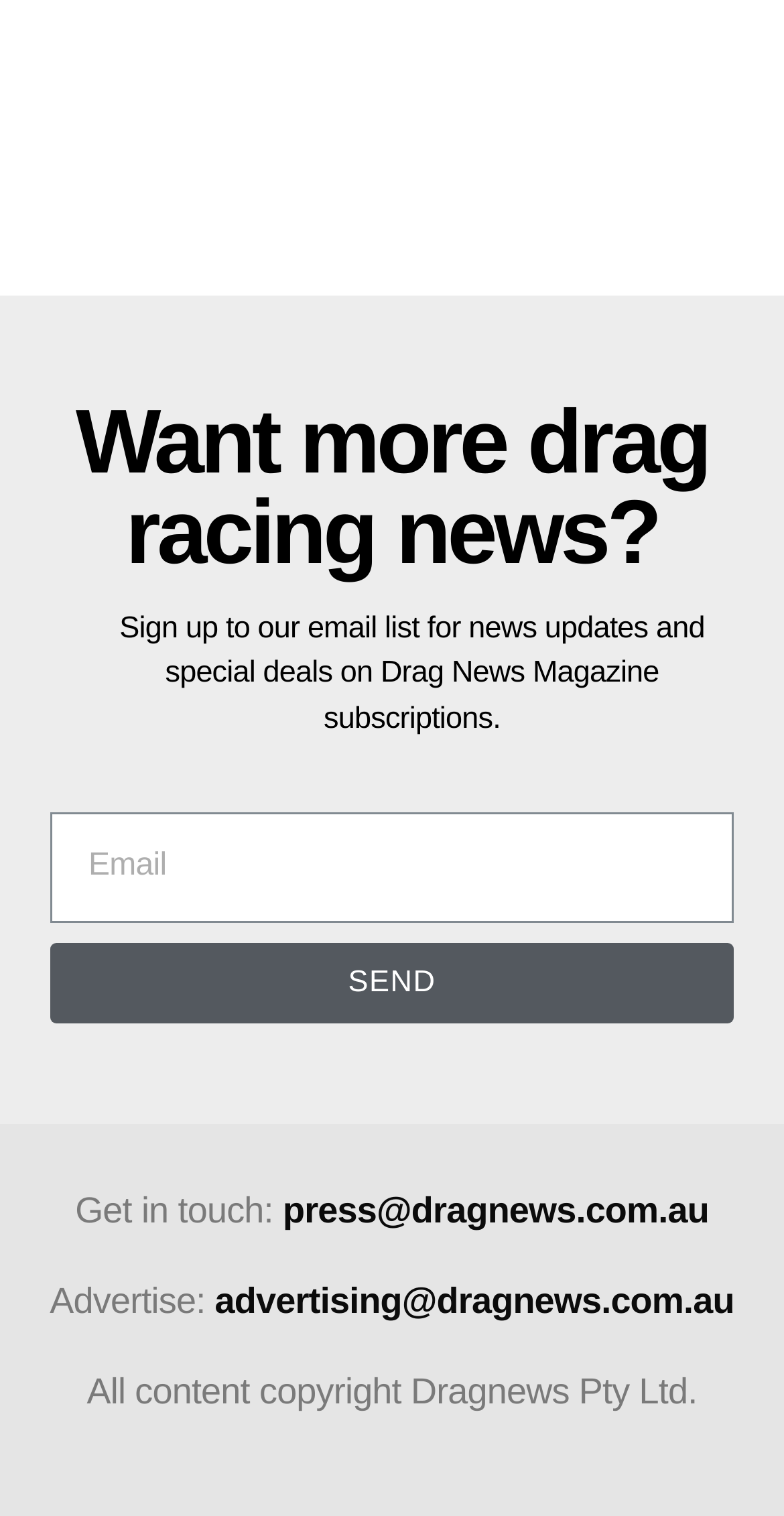Give a one-word or short-phrase answer to the following question: 
What is the name of the company that owns the content?

Dragnews Pty Ltd